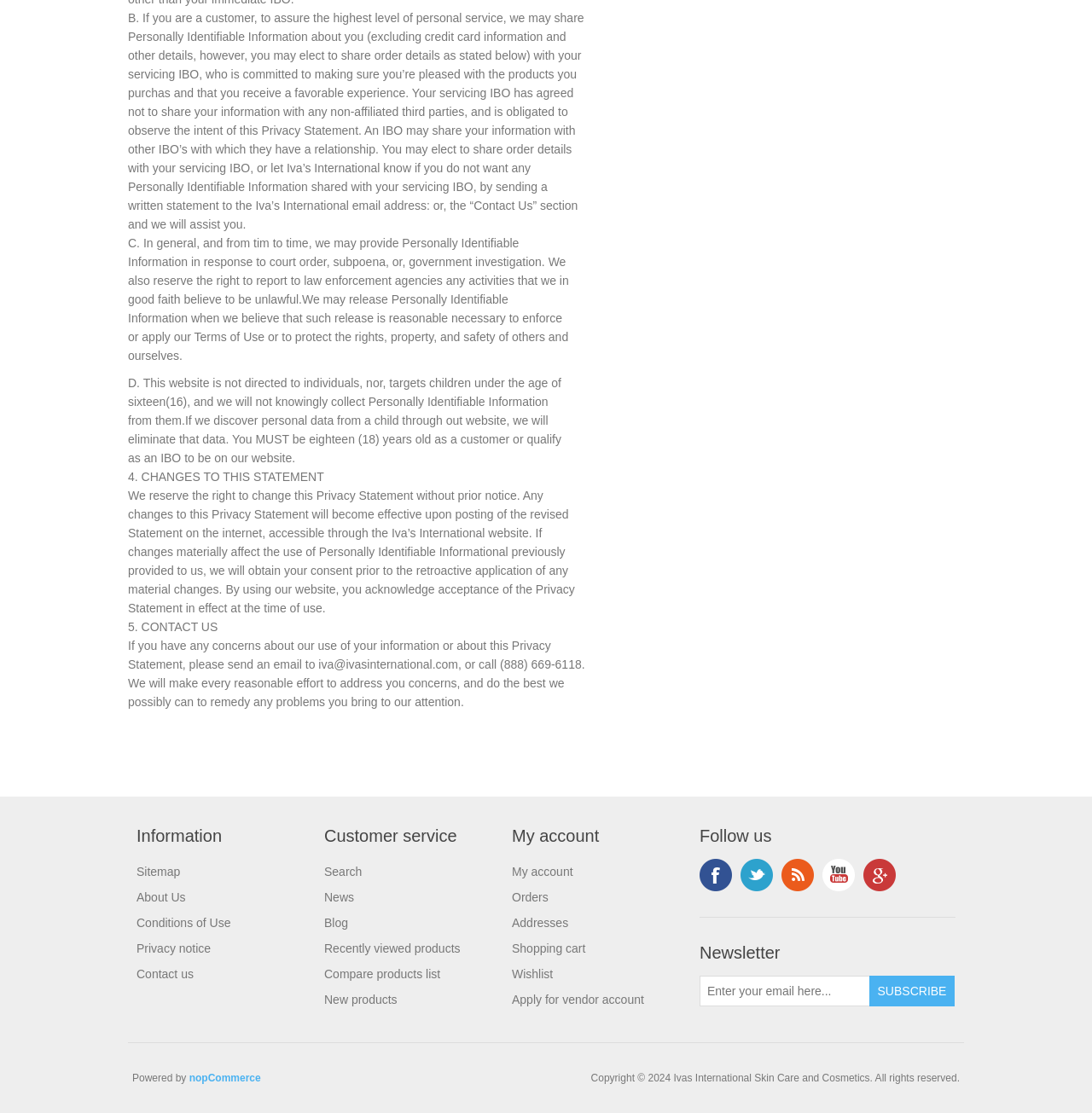What can you do if you have concerns about the use of your information?
From the image, respond with a single word or phrase.

Contact us